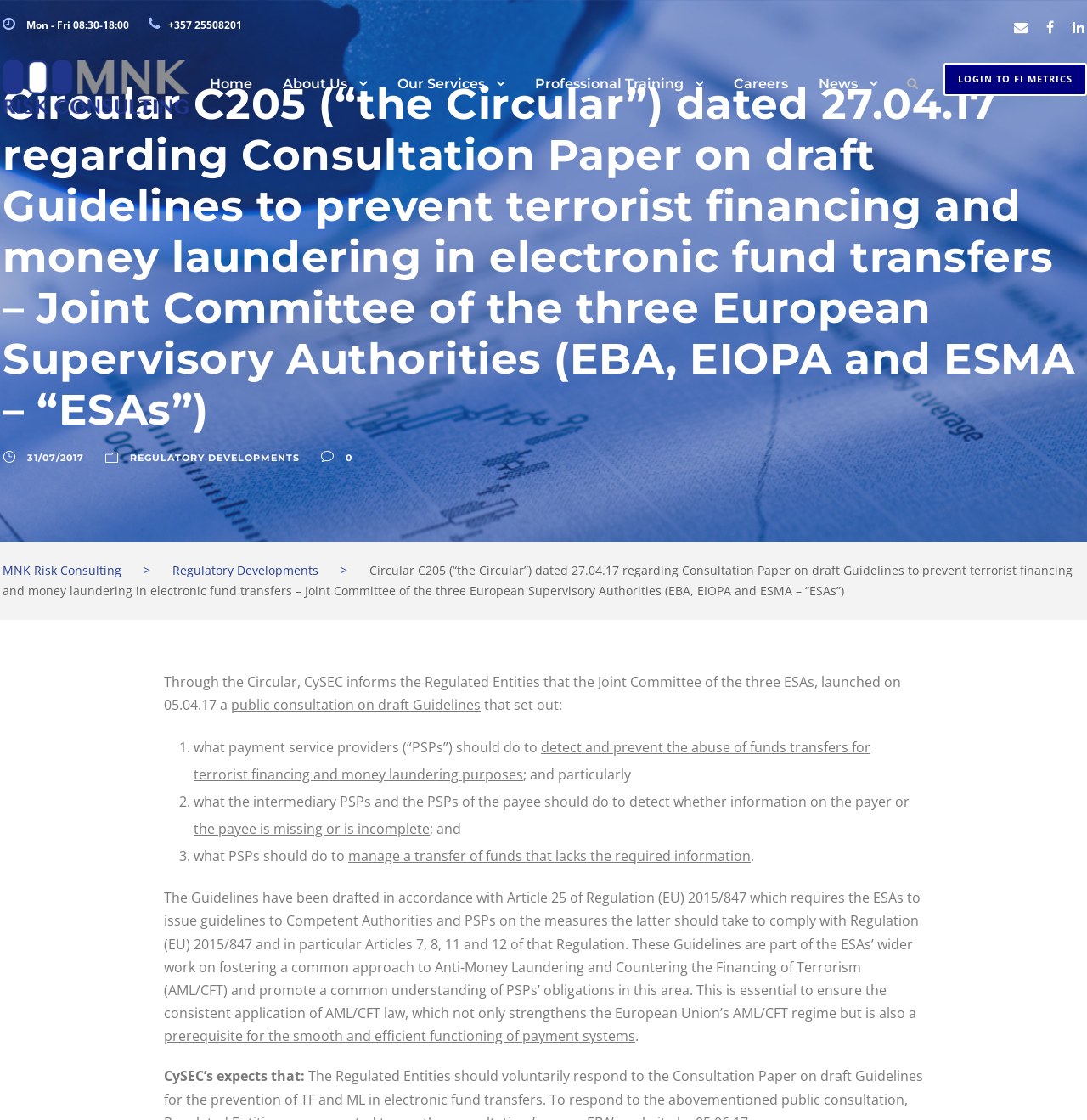What is the topic of the Circular C205?
Please provide a detailed and thorough answer to the question.

I found the topic of the Circular C205 by reading the heading element that describes the Circular. The heading mentions 'Consultation Paper on draft Guidelines to prevent terrorist financing and money laundering in electronic fund transfers'.